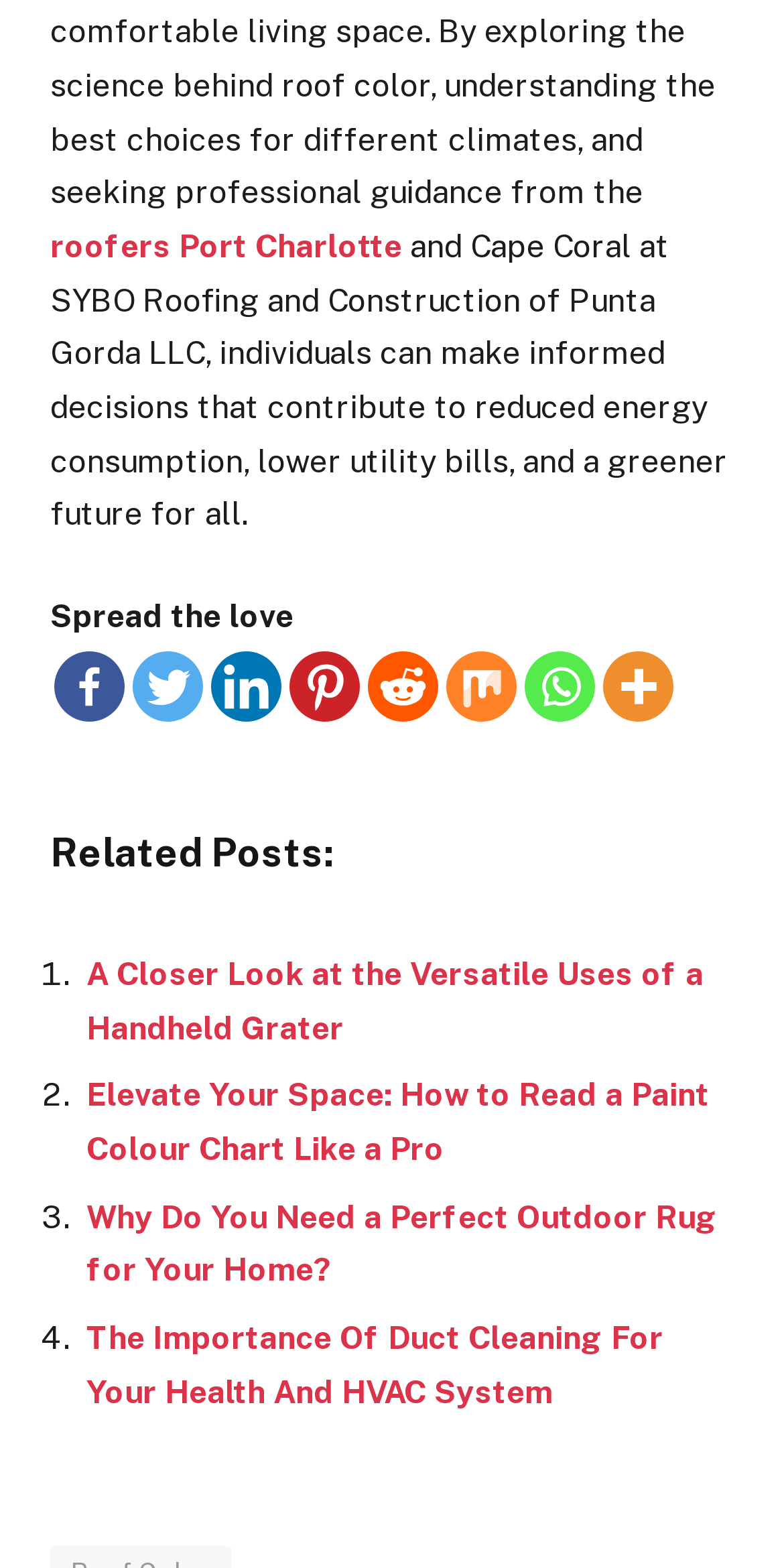Pinpoint the bounding box coordinates of the area that must be clicked to complete this instruction: "Click on the Facebook link".

[0.069, 0.415, 0.159, 0.46]